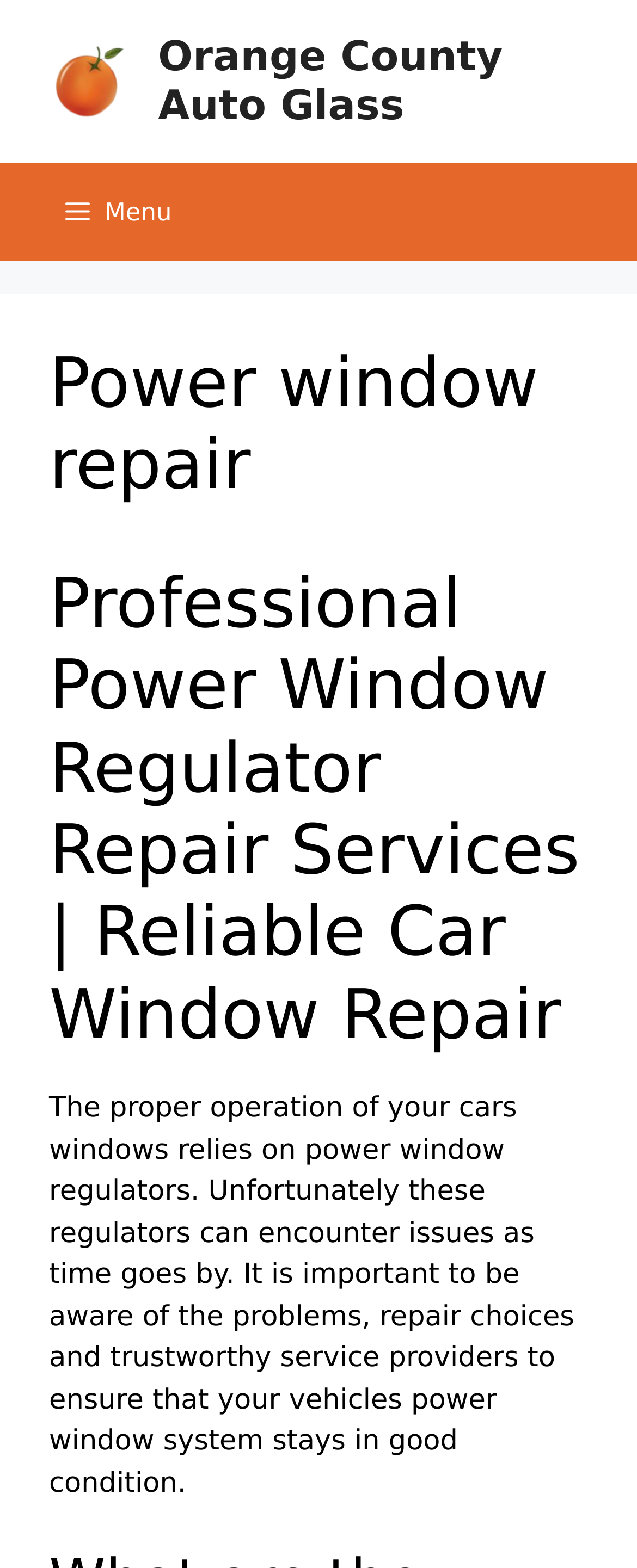Find the bounding box of the element with the following description: "alt="Orange County Auto Glass"". The coordinates must be four float numbers between 0 and 1, formatted as [left, top, right, bottom].

[0.077, 0.041, 0.204, 0.062]